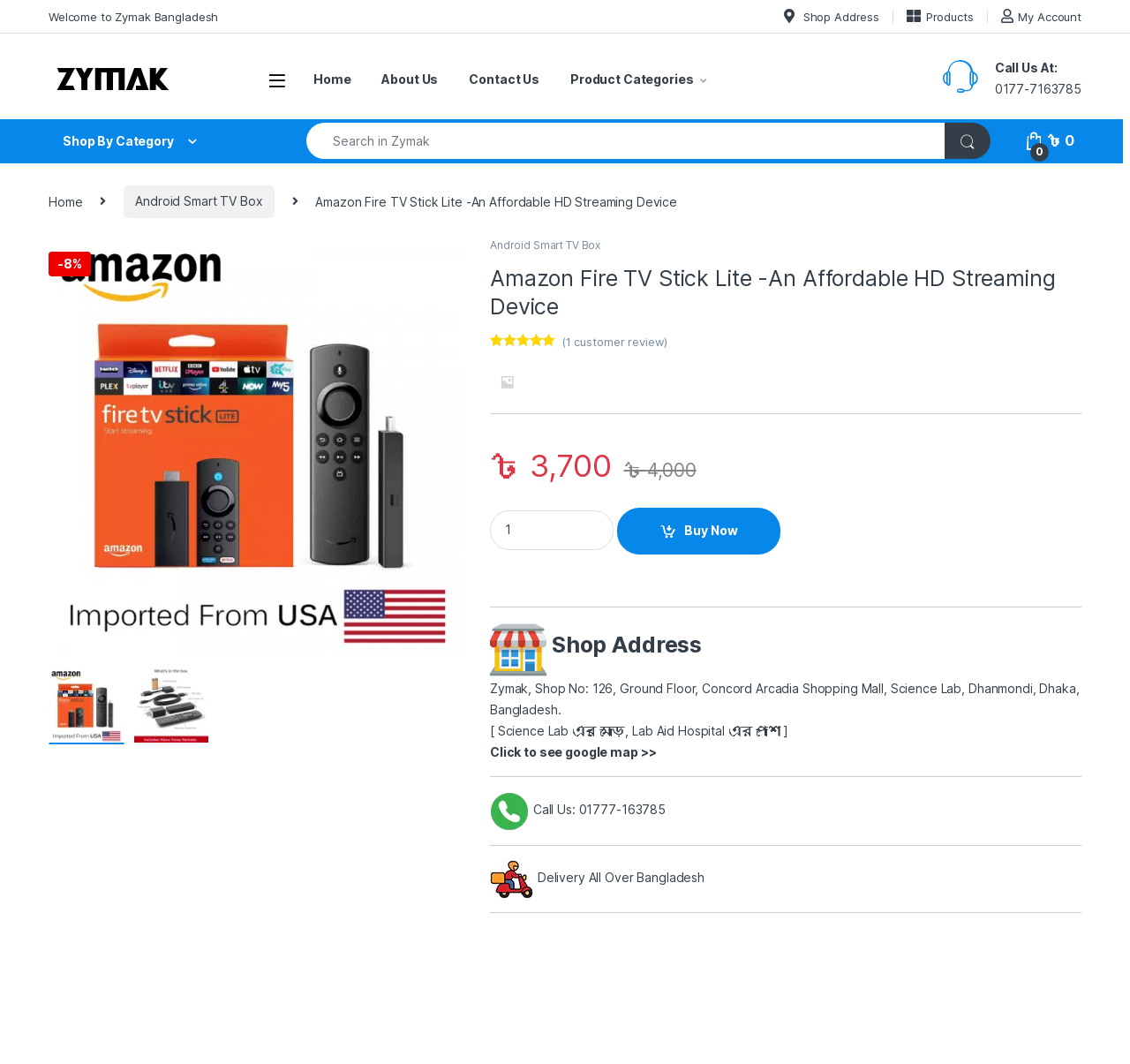What is the phone number to call Zymak?
Please give a detailed and thorough answer to the question, covering all relevant points.

I found the phone number to call Zymak by looking at the contact information section, where it provides the phone number '01777-163785' to call the shop.